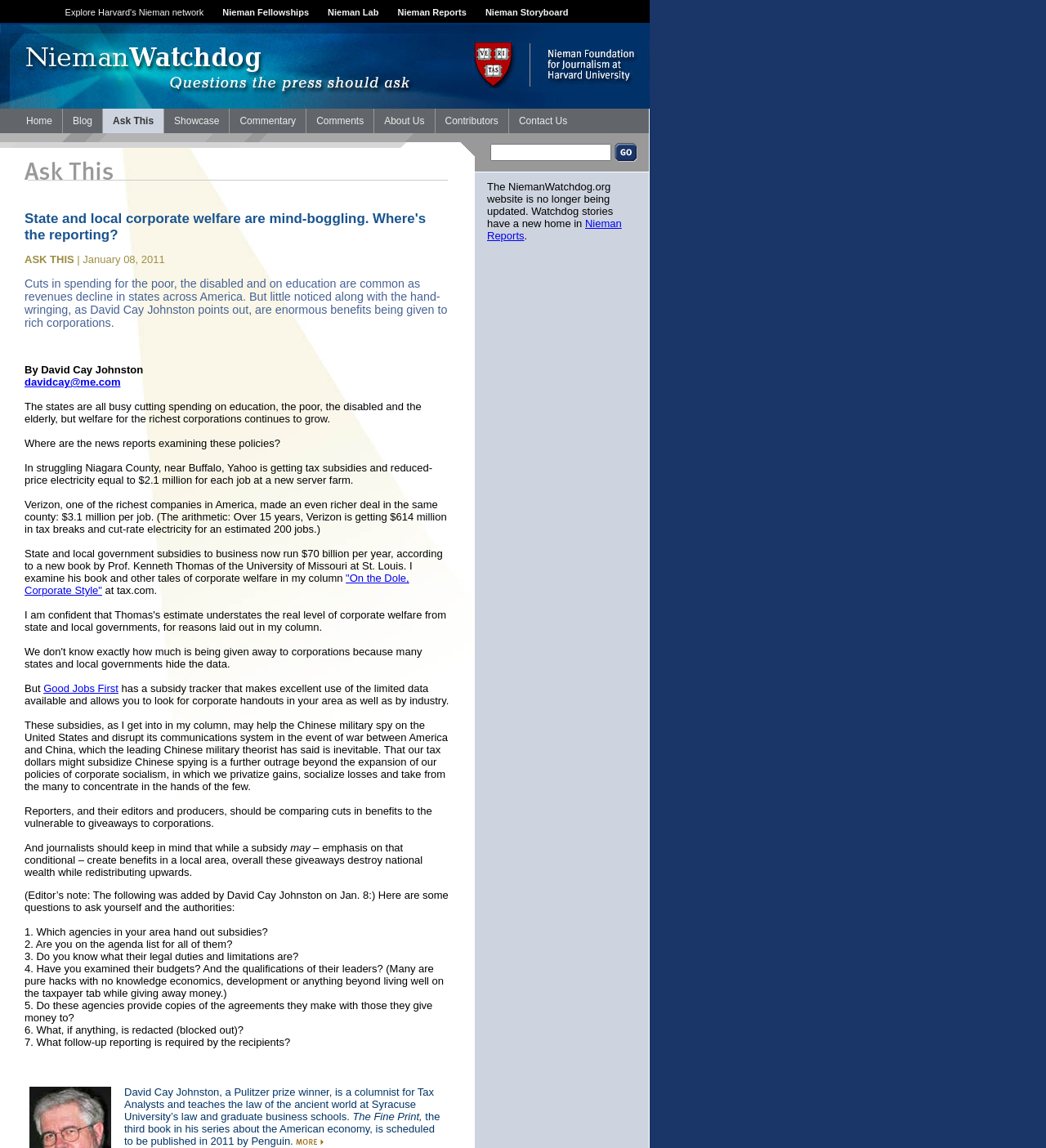Identify the bounding box of the HTML element described as: "About Us".

[0.358, 0.1, 0.415, 0.11]